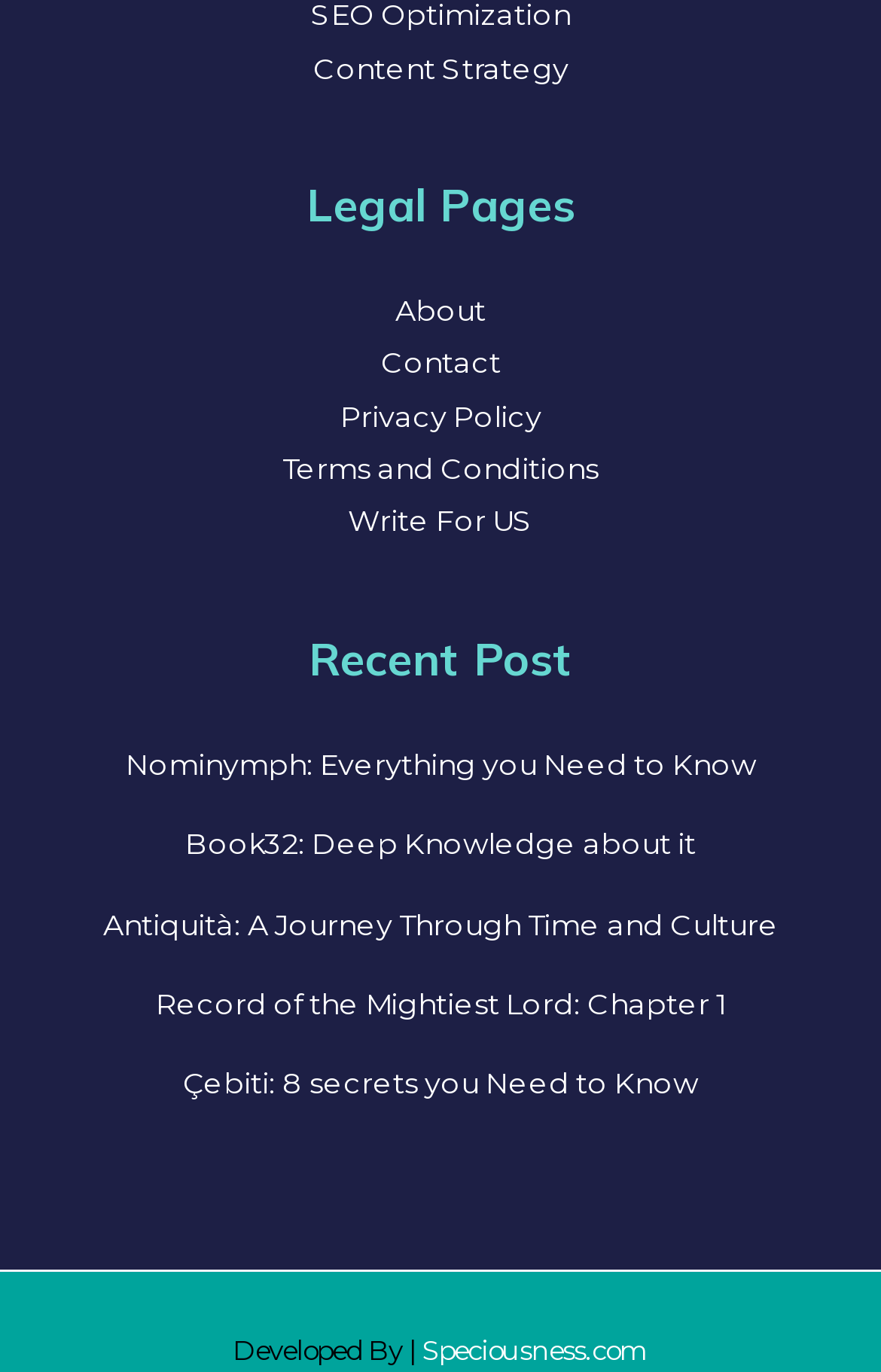Respond with a single word or phrase for the following question: 
What is the first link in the Recent Post section?

Nominymph: Everything you Need to Know